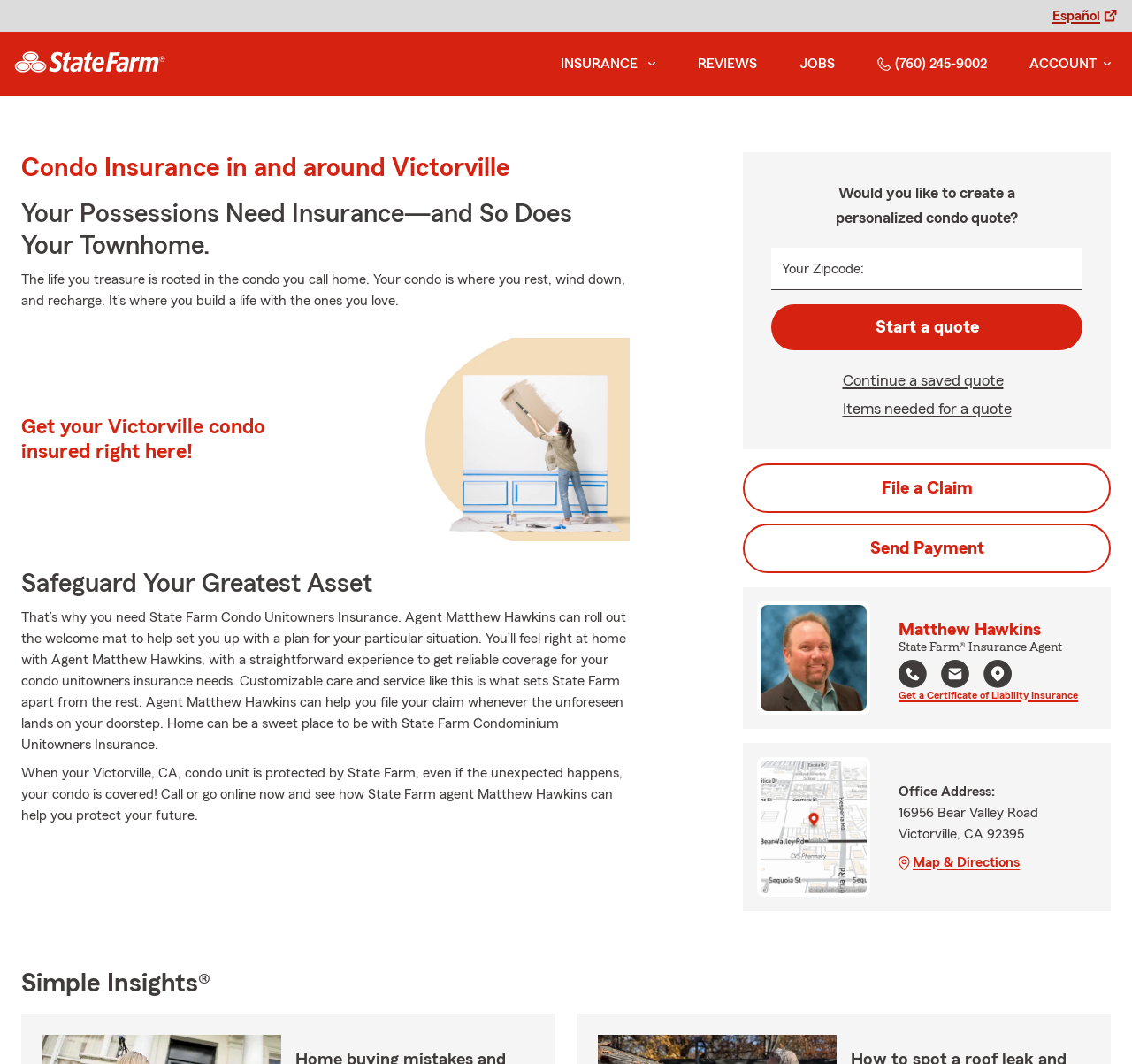Extract the bounding box coordinates of the UI element described: "Items needed for a quote". Provide the coordinates in the format [left, top, right, bottom] with values ranging from 0 to 1.

[0.744, 0.372, 0.893, 0.396]